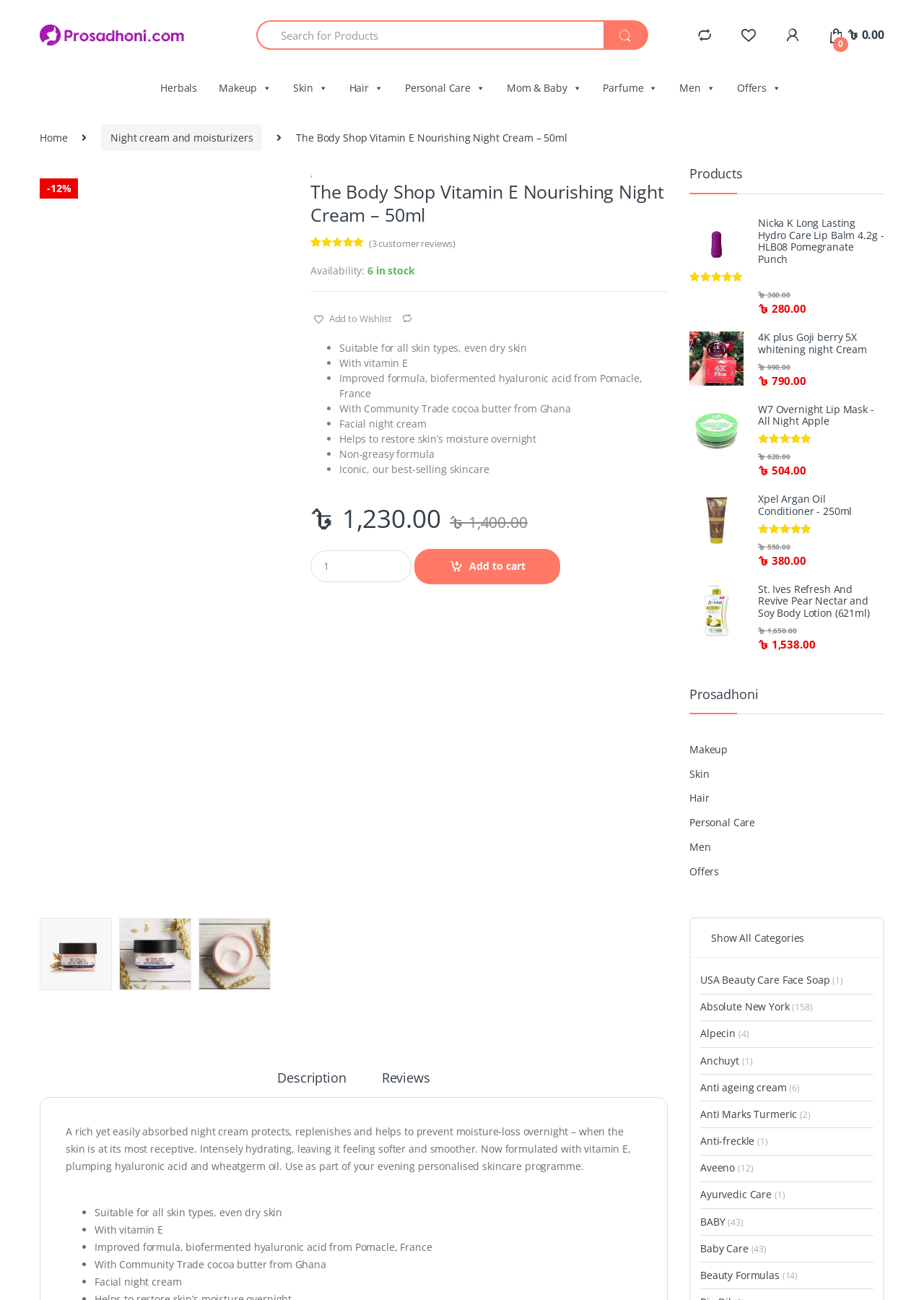Please mark the bounding box coordinates of the area that should be clicked to carry out the instruction: "View product description".

[0.3, 0.824, 0.375, 0.844]